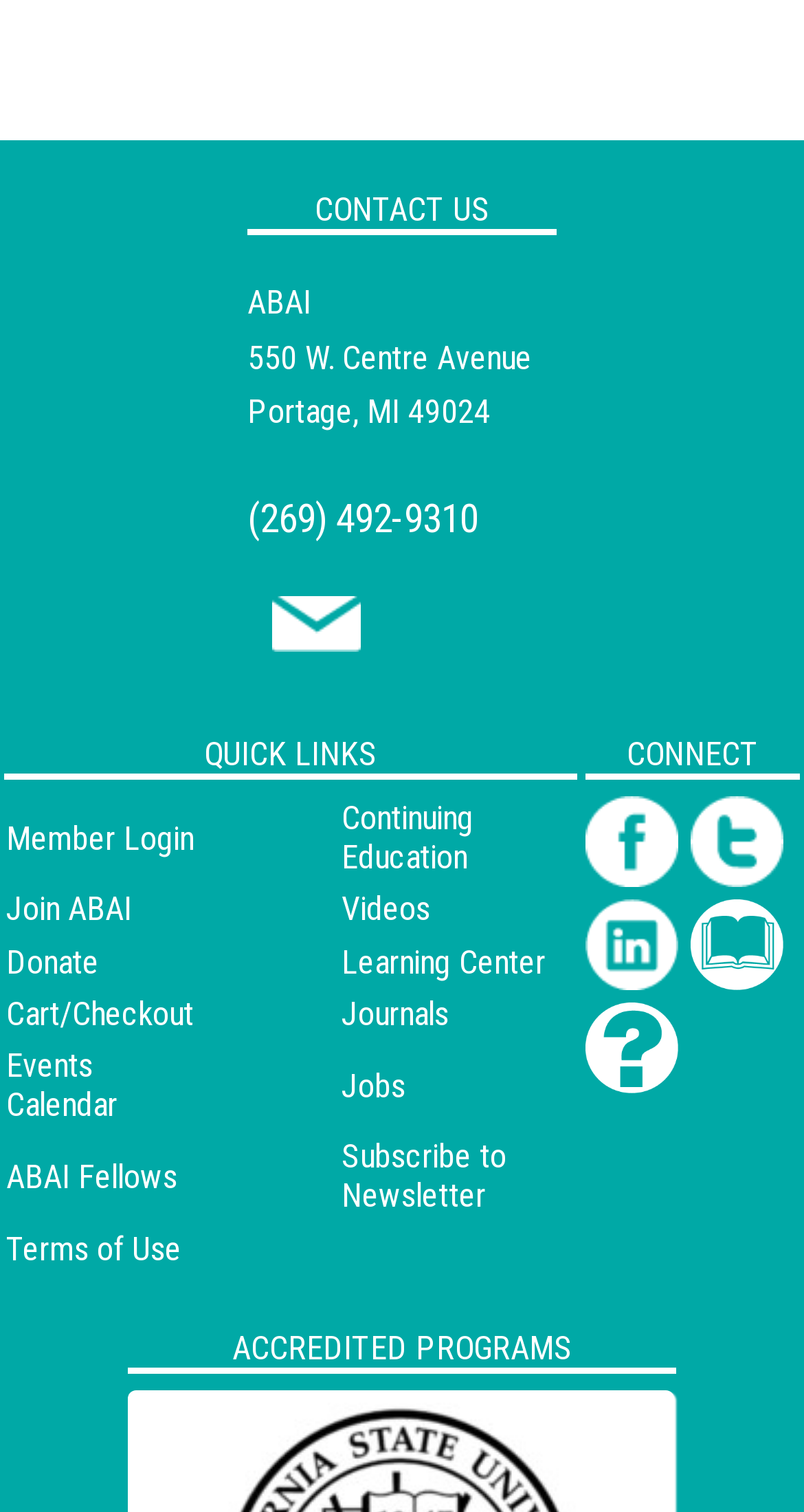Respond with a single word or phrase for the following question: 
What is the organization's name?

ABAI